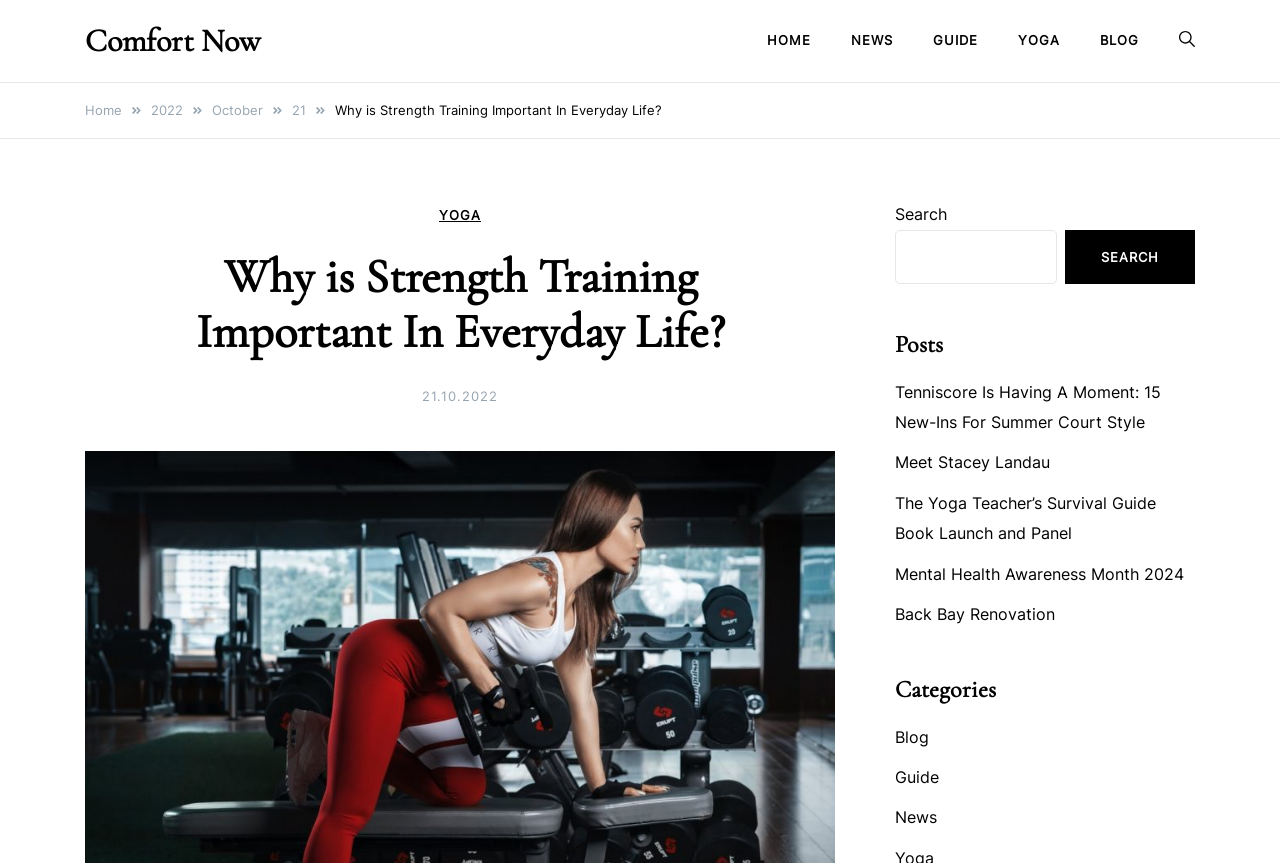Please identify the bounding box coordinates of the element I need to click to follow this instruction: "search for something".

[0.699, 0.266, 0.826, 0.33]